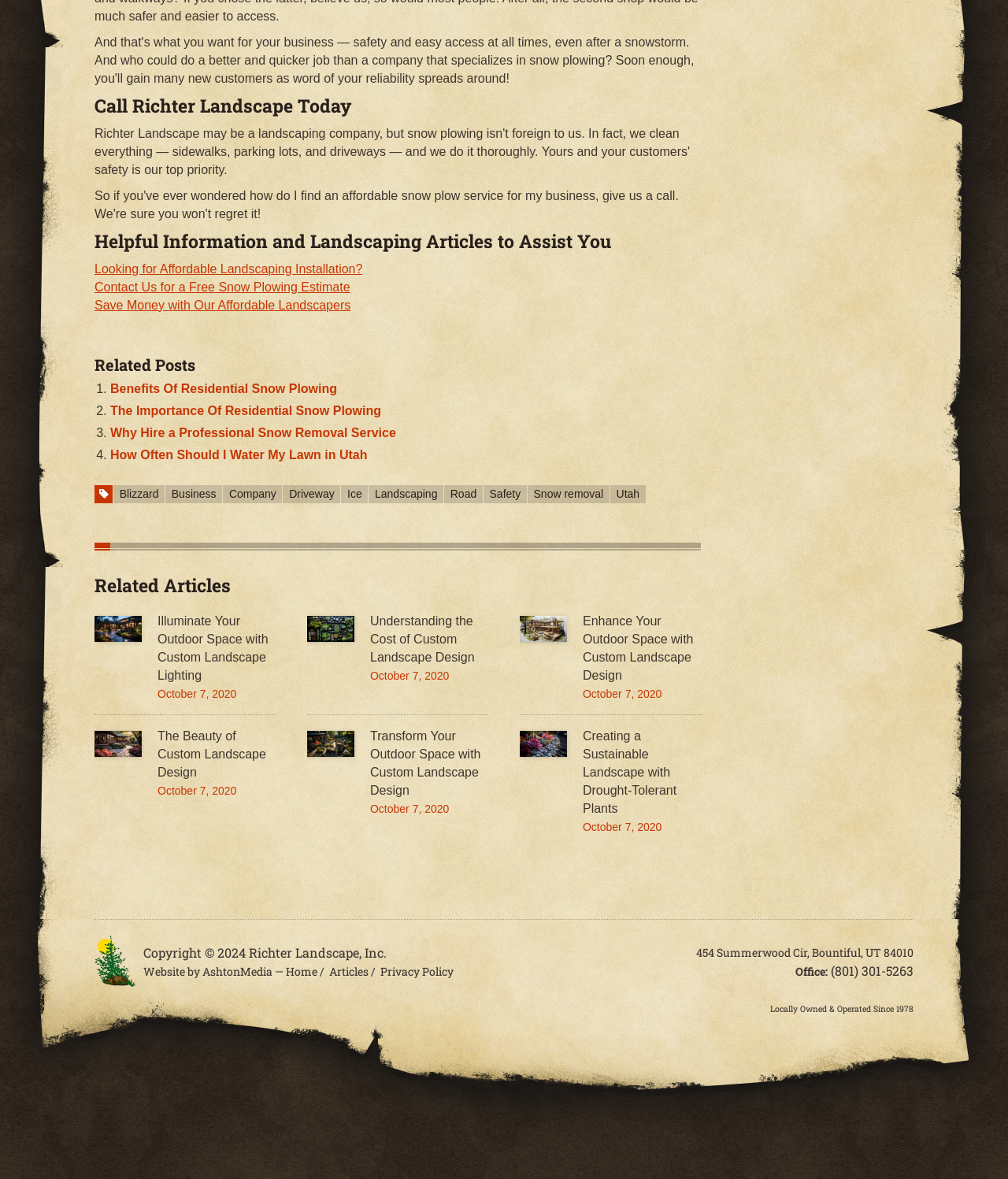Locate the coordinates of the bounding box for the clickable region that fulfills this instruction: "Contact Richter Landscape Today".

[0.094, 0.081, 0.695, 0.099]